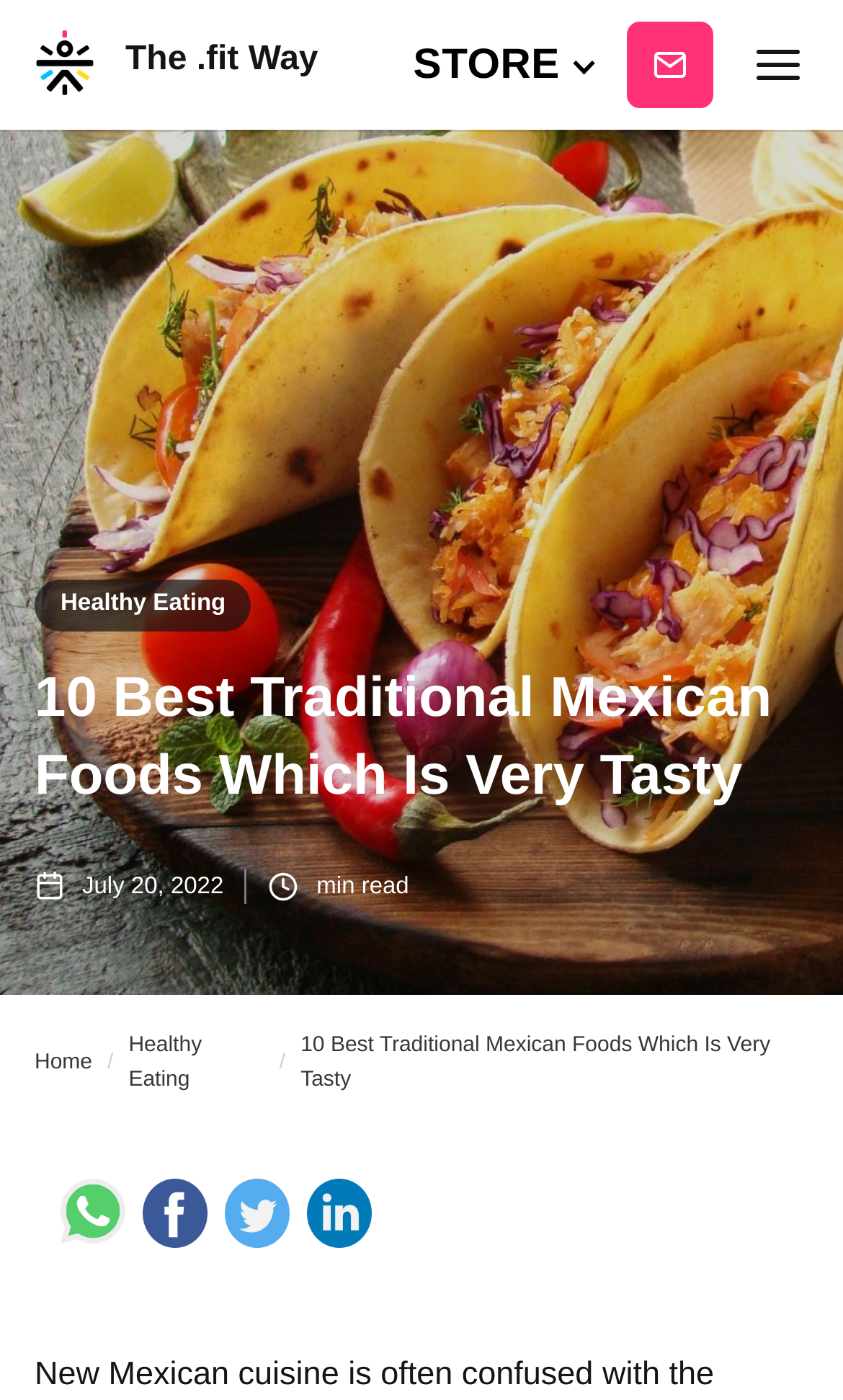What is the name of the website?
Use the image to give a comprehensive and detailed response to the question.

I found the name of the website by looking at the StaticText element 'The.fit Way' which is located at the top of the webpage. This suggests that the website is called 'The.fit Way'.